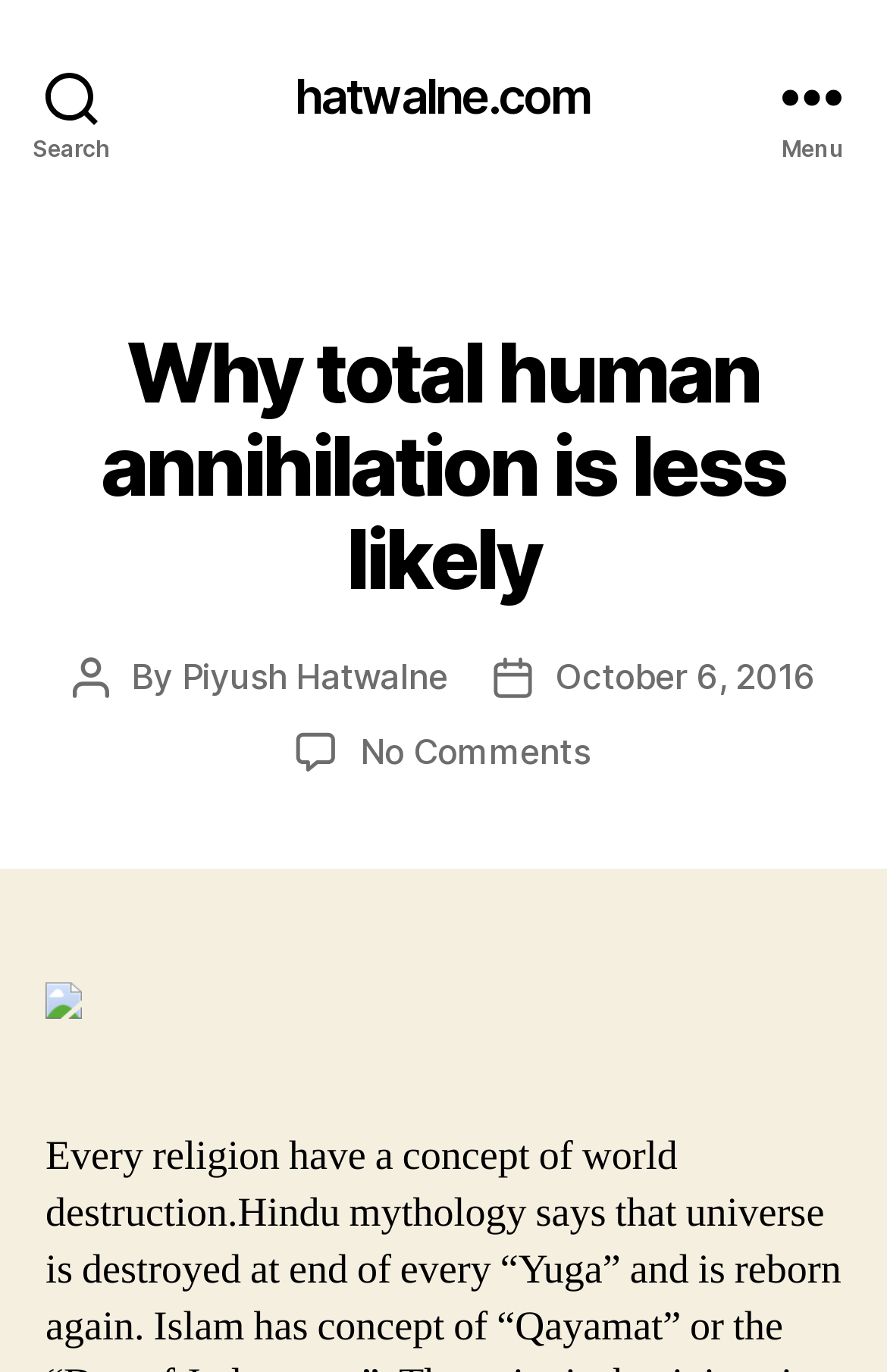Please provide the bounding box coordinates for the UI element as described: "Piyush Hatwalne". The coordinates must be four floats between 0 and 1, represented as [left, top, right, bottom].

[0.205, 0.477, 0.505, 0.509]